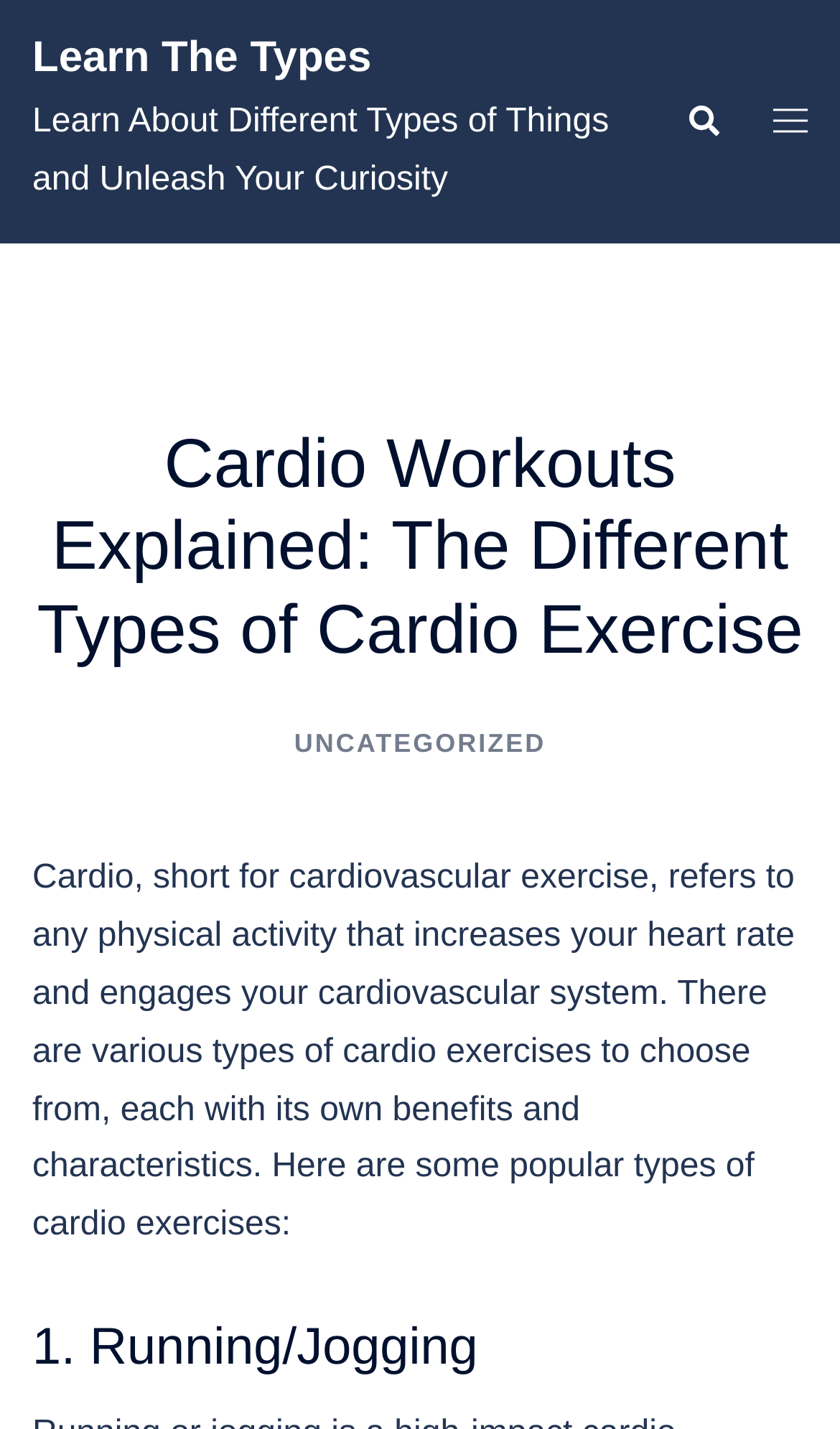What is the category of the article?
Using the visual information, respond with a single word or phrase.

UNCATEGORIZED